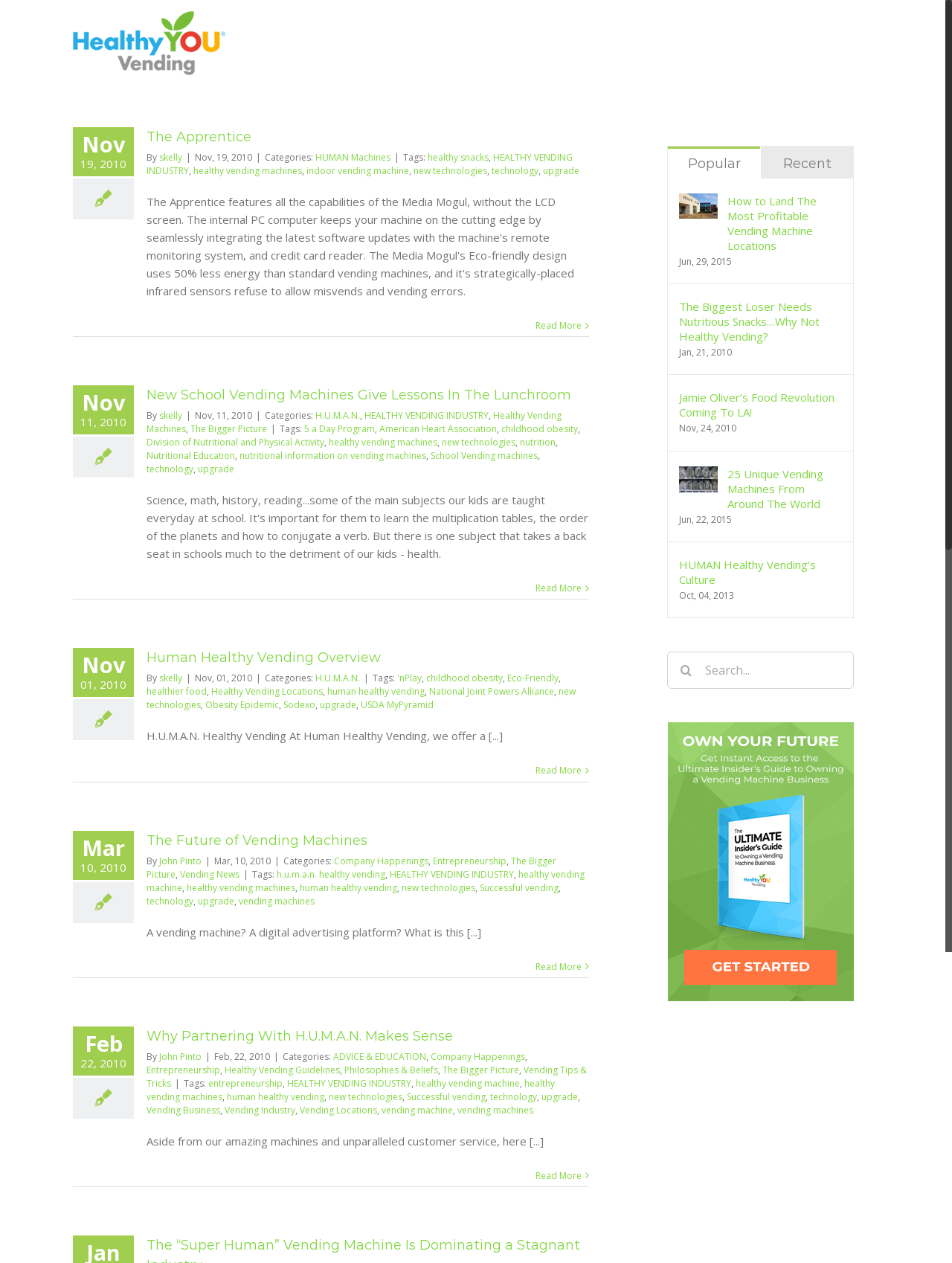What is the text above the 'Read More' link in the first article?
Examine the image and provide an in-depth answer to the question.

I looked at the first article section and found the 'Read More' link, which is preceded by the text 'The Apprentice', which is the heading of the article.